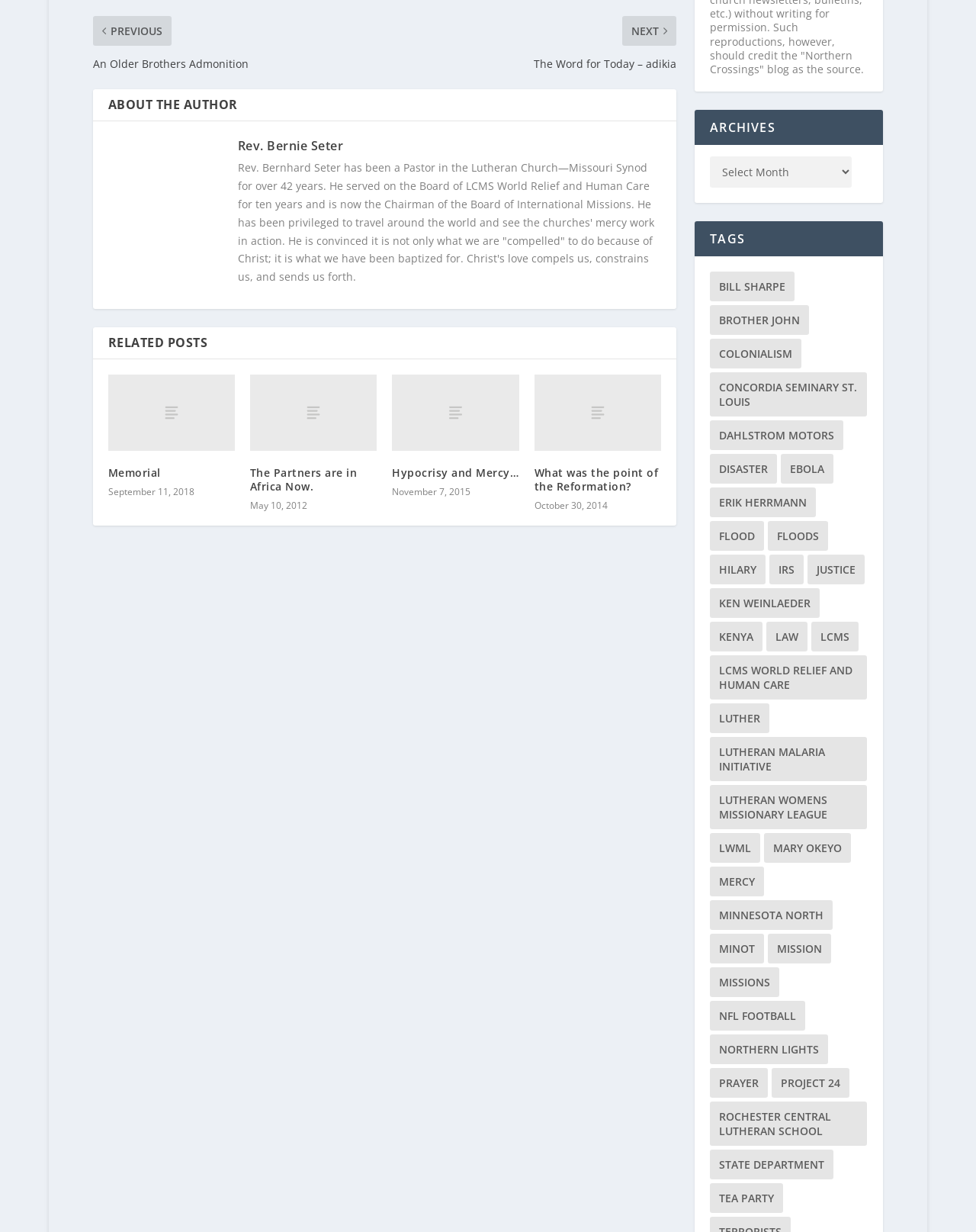Who is the author of the webpage?
Refer to the image and provide a one-word or short phrase answer.

Rev. Bernie Seter